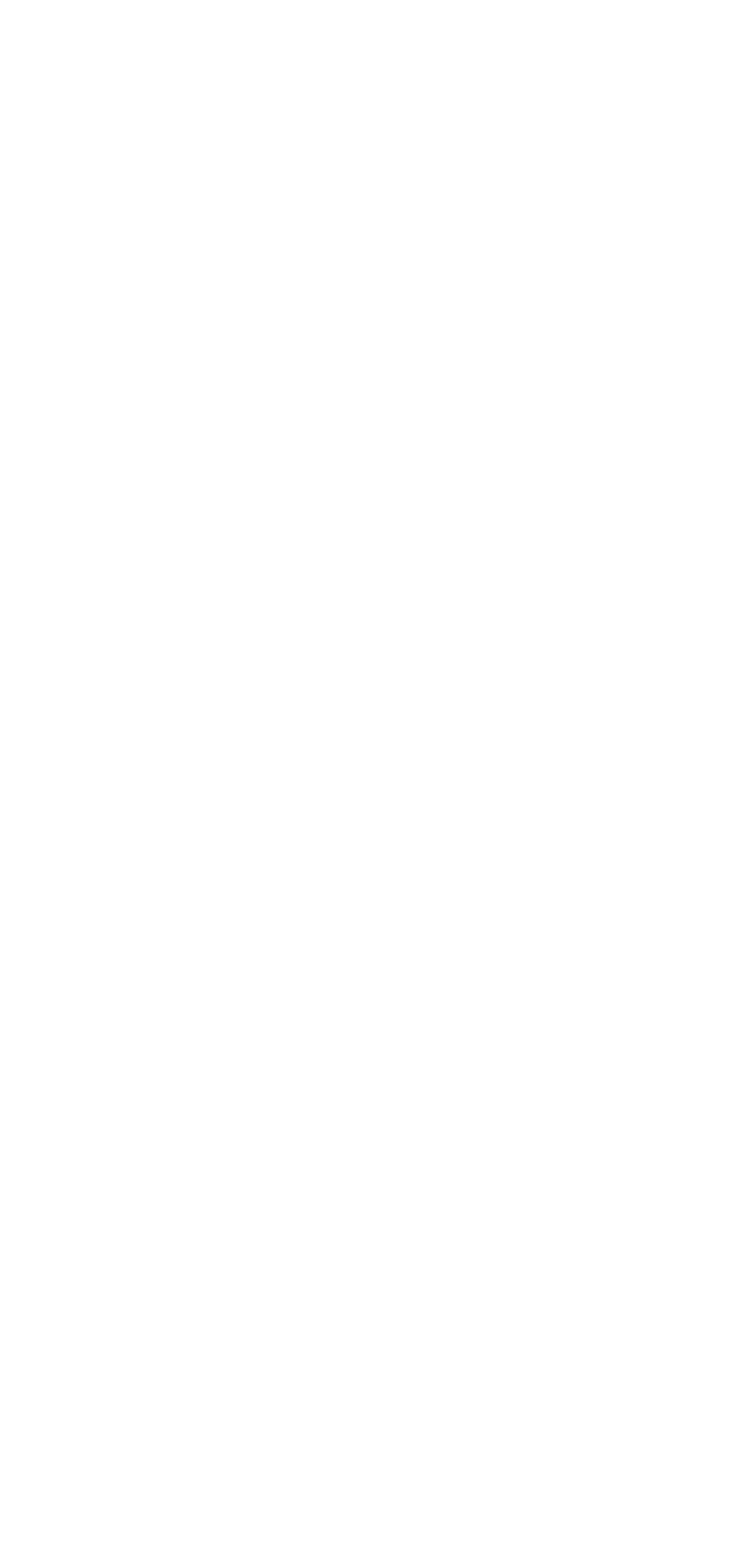Please identify the coordinates of the bounding box for the clickable region that will accomplish this instruction: "Write for Flickering Myth".

[0.34, 0.853, 0.865, 0.878]